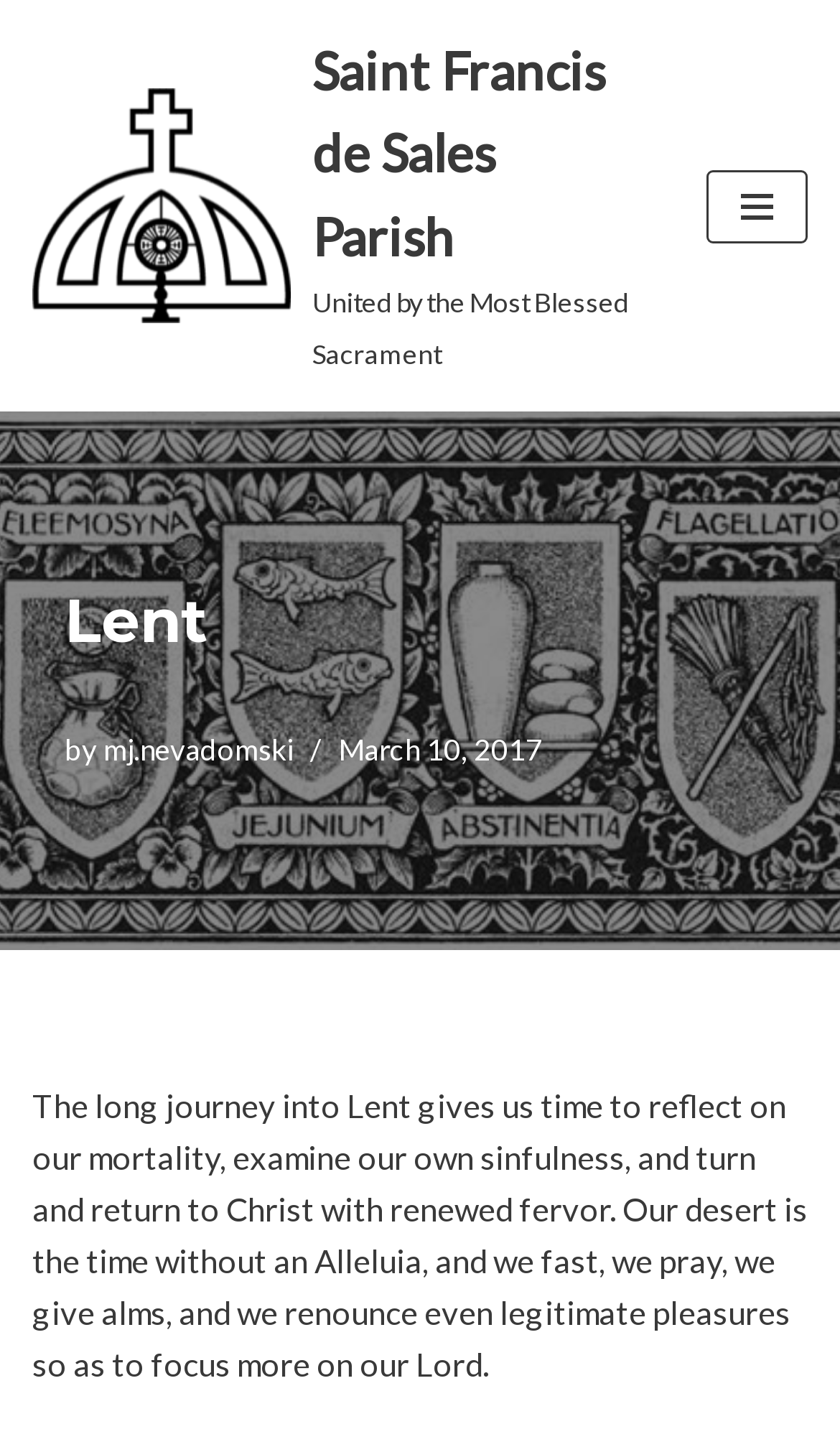Determine the bounding box of the UI component based on this description: "mj.nevadomski". The bounding box coordinates should be four float values between 0 and 1, i.e., [left, top, right, bottom].

[0.123, 0.506, 0.349, 0.53]